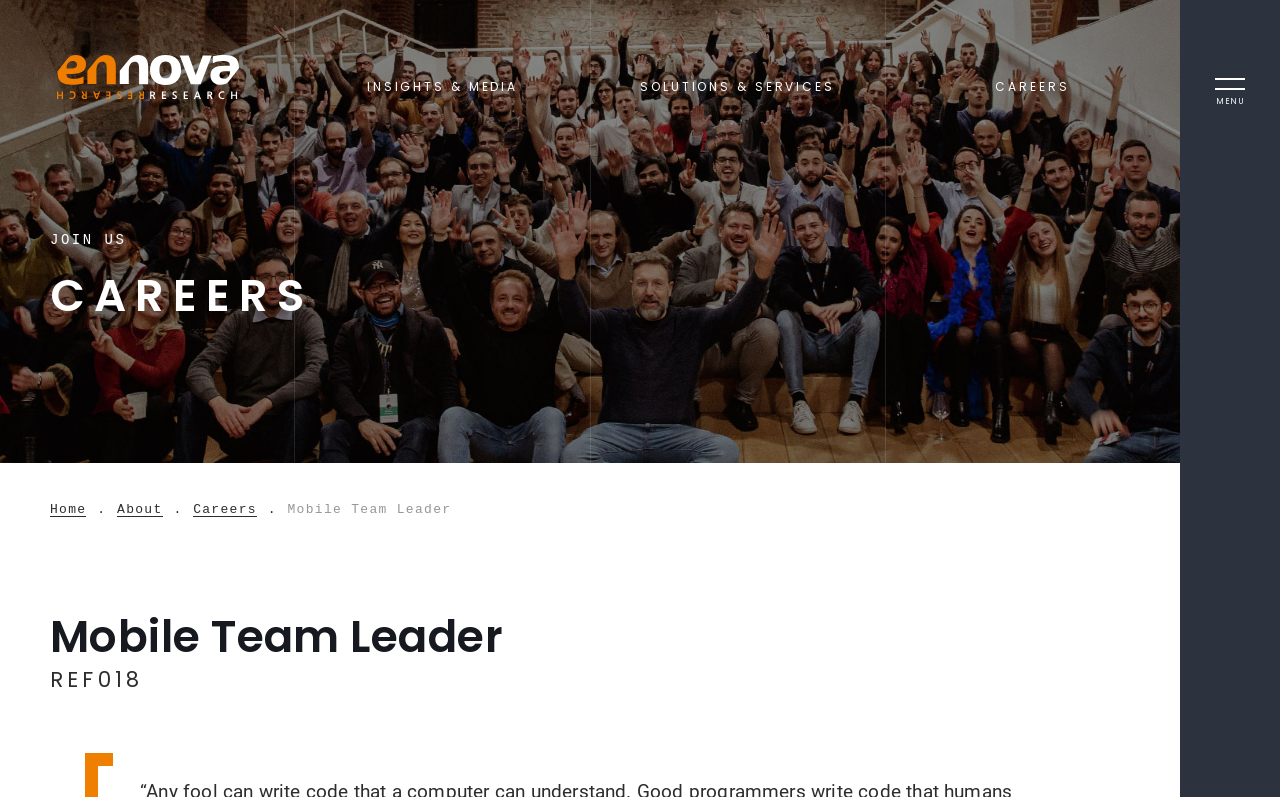Using details from the image, please answer the following question comprehensively:
What is the reference number of the job posting?

I looked for a heading element with a text content that resembles a reference number. I found a heading element with the text 'REF018', which is a child of the 'Mobile Team Leader' heading element, suggesting it is a reference number for the job posting.